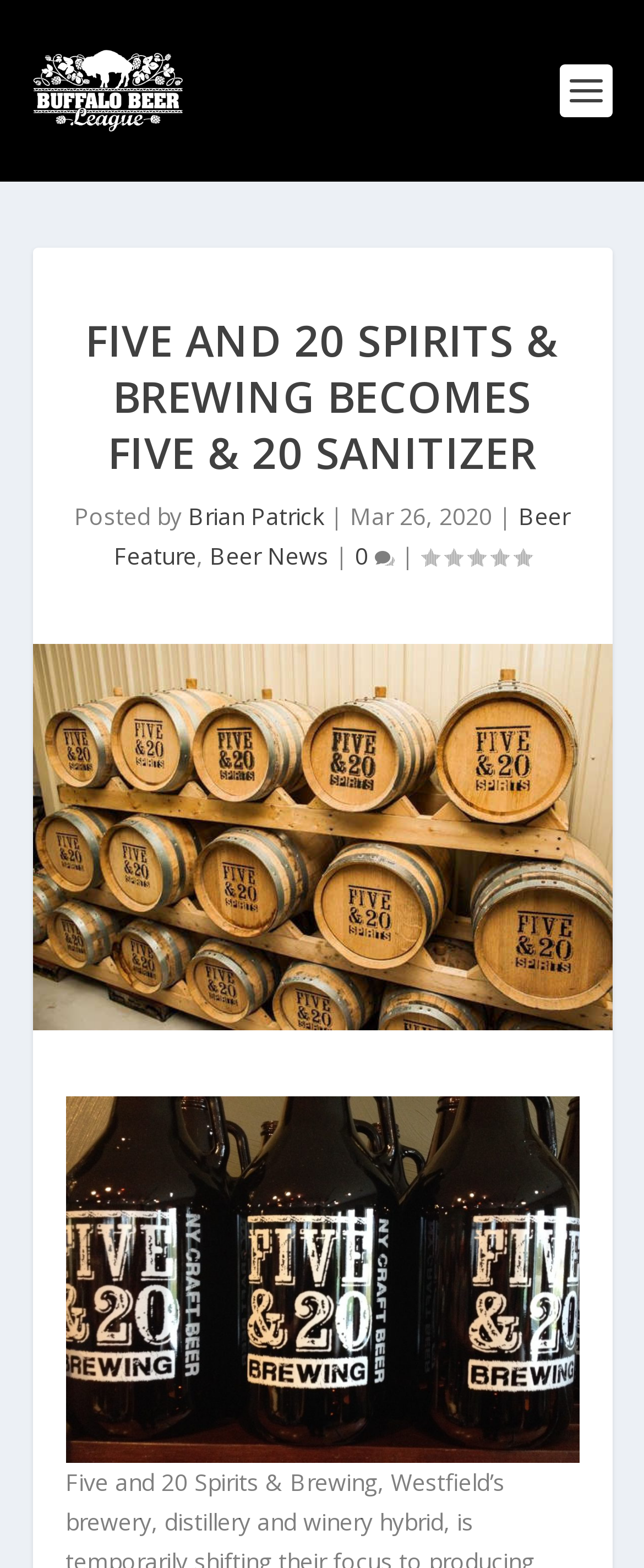Identify and extract the main heading of the webpage.

FIVE AND 20 SPIRITS & BREWING BECOMES FIVE & 20 SANITIZER